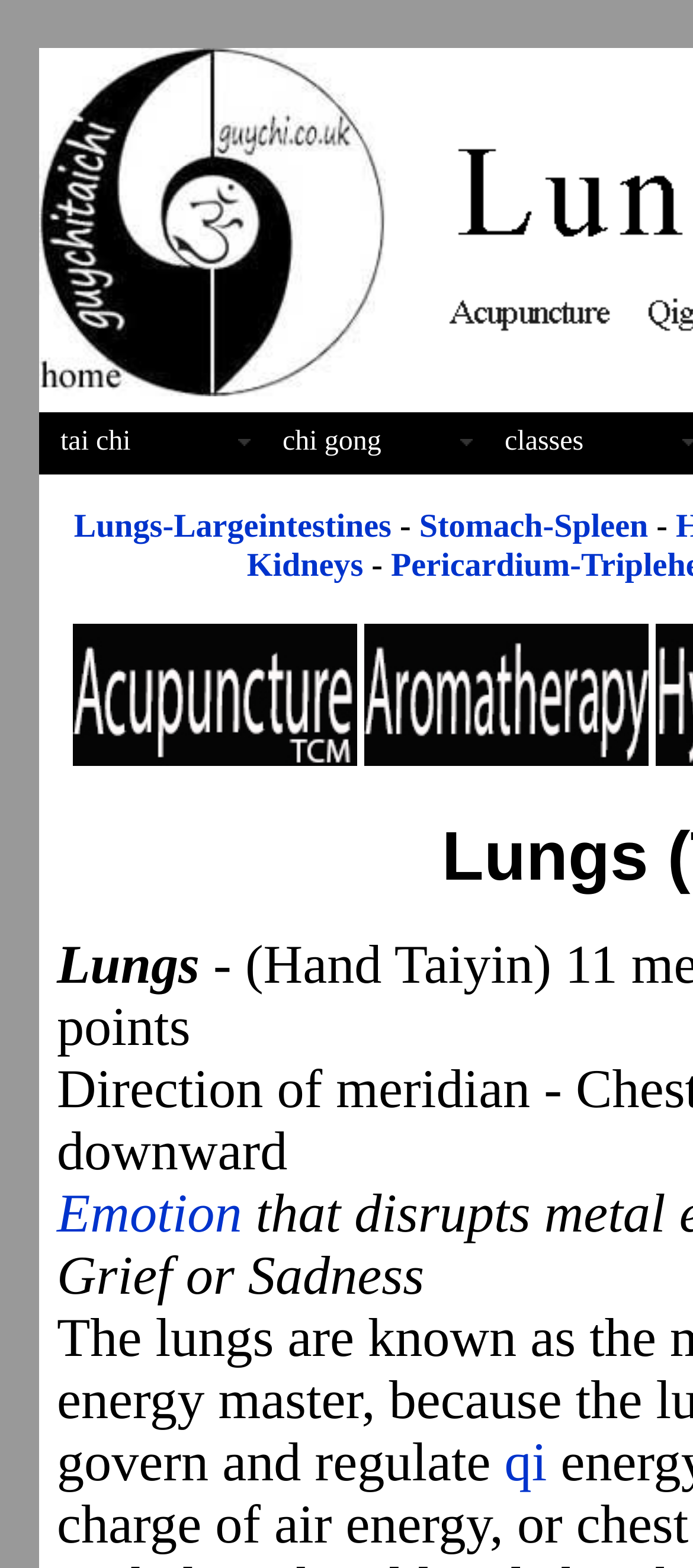Please identify the bounding box coordinates of the element that needs to be clicked to execute the following command: "click the link to learn about guychi traditional Chinese medicine". Provide the bounding box using four float numbers between 0 and 1, formatted as [left, top, right, bottom].

[0.056, 0.238, 0.556, 0.257]